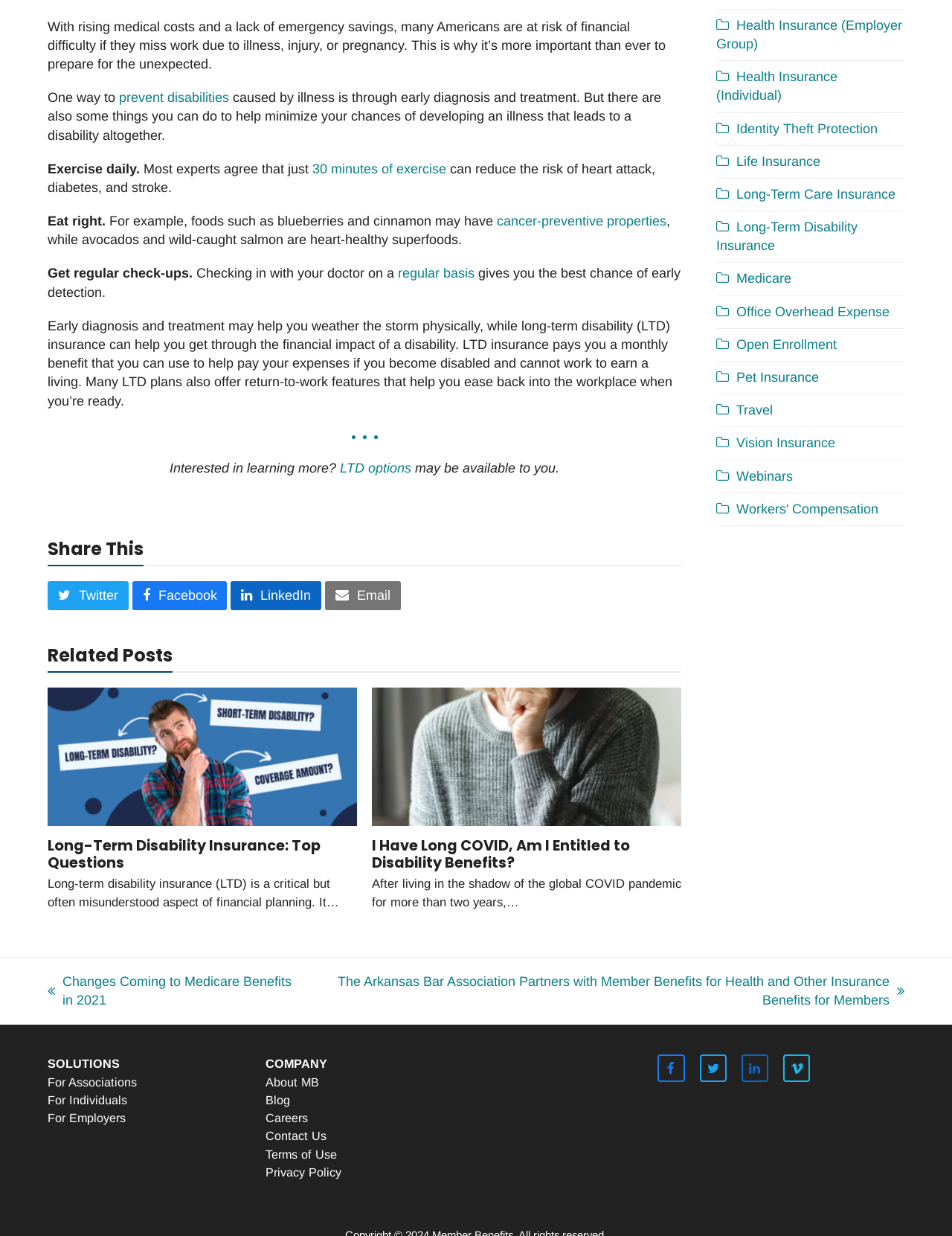Using the given element description, provide the bounding box coordinates (top-left x, top-left y, bottom-right x, bottom-right y) for the corresponding UI element in the screenshot: LinkedIn

[0.779, 0.853, 0.807, 0.875]